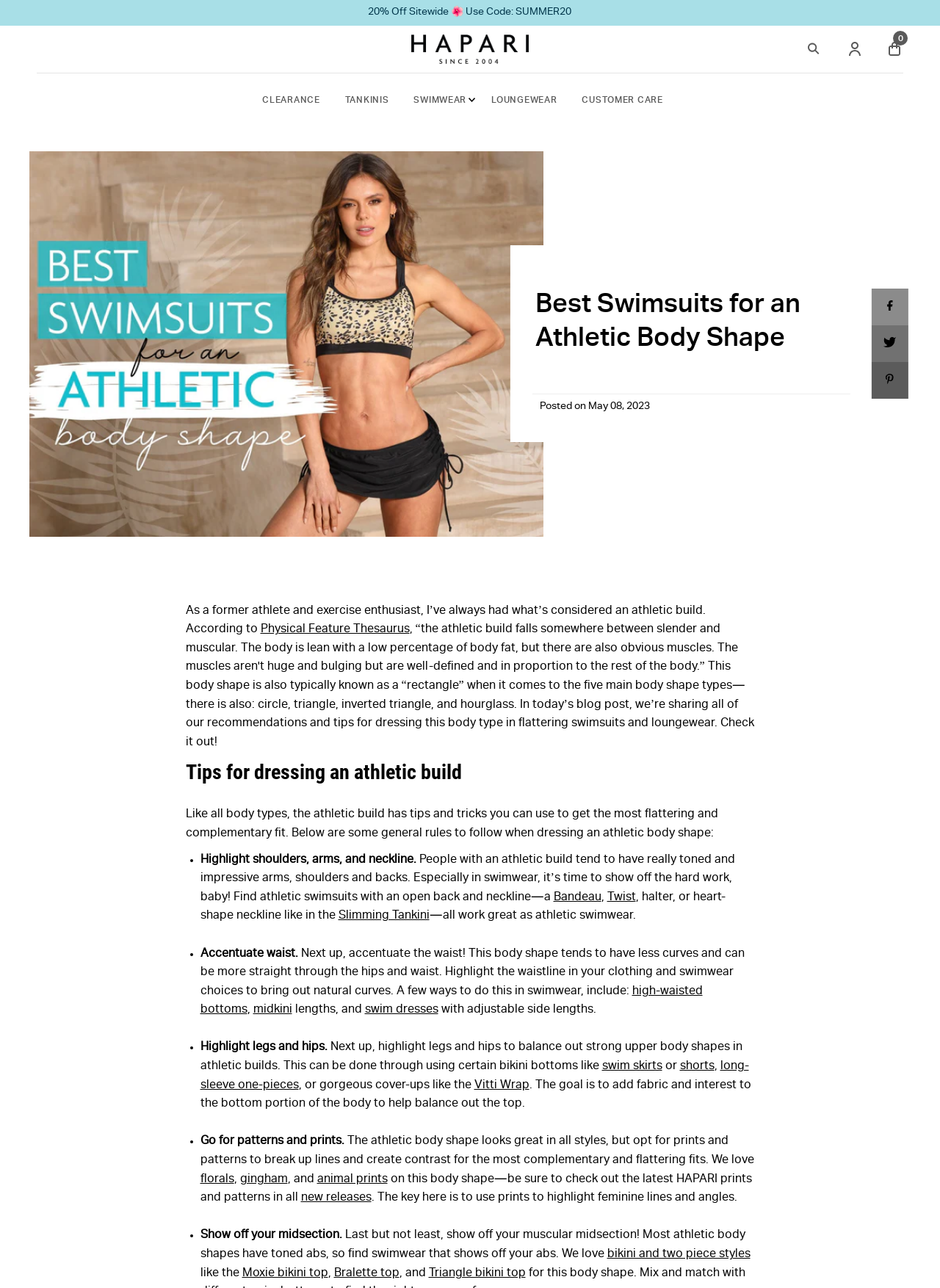Provide a comprehensive description of the webpage.

This webpage is about finding flattering swimwear for athletic body shapes. At the top, there is a promotional banner offering 20% off sitewide with a code. Below it, there is a navigation menu with links to clearance, tankinis, swimwear, lounge wear, and customer care. 

On the left side, there is a section with a heading "Best Swimsuits for an Athletic Body Shape" and a brief description. Below it, there is a list of tips for dressing an athletic build, including highlighting shoulders, arms, and neckline, accentuating the waist, highlighting legs and hips, and going for patterns and prints. Each tip is accompanied by a brief description and links to relevant swimwear styles.

On the right side, there are social media links to share the content on Facebook, Twitter, and Pinterest. At the bottom, there is a section with a heading "Tips for dressing an athletic build" and a brief introduction. The section is divided into five subheadings, each with a list marker and a brief description. The subheadings are "Highlight shoulders, arms, and neckline", "Accentuate waist", "Highlight legs and hips", "Go for patterns and prints", and "Show off your midsection". Each subheading has links to relevant swimwear styles and descriptions of how to style them.

Throughout the webpage, there are images and links to various swimwear styles, including bandeau, twist, halter, heart-shape neckline, slimming tankini, high-waisted bottoms, midkini, swim dresses, swim skirts, shorts, long-sleeve one-pieces, and Vitti Wrap. The webpage also has a search button and a cart button at the top right corner.